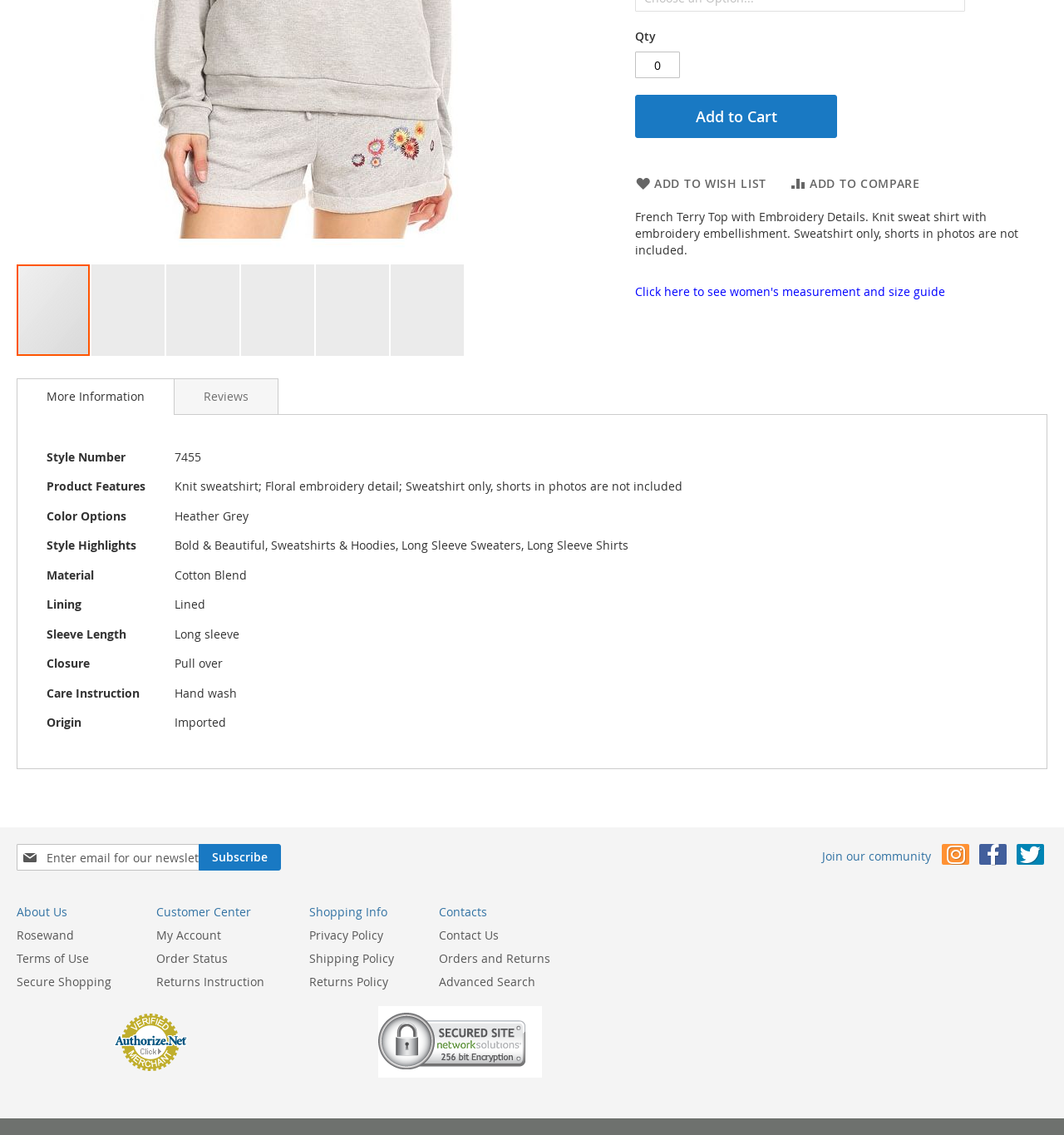From the element description Add to Wish List, predict the bounding box coordinates of the UI element. The coordinates must be specified in the format (top-left x, top-left y, bottom-right x, bottom-right y) and should be within the 0 to 1 range.

[0.597, 0.141, 0.72, 0.156]